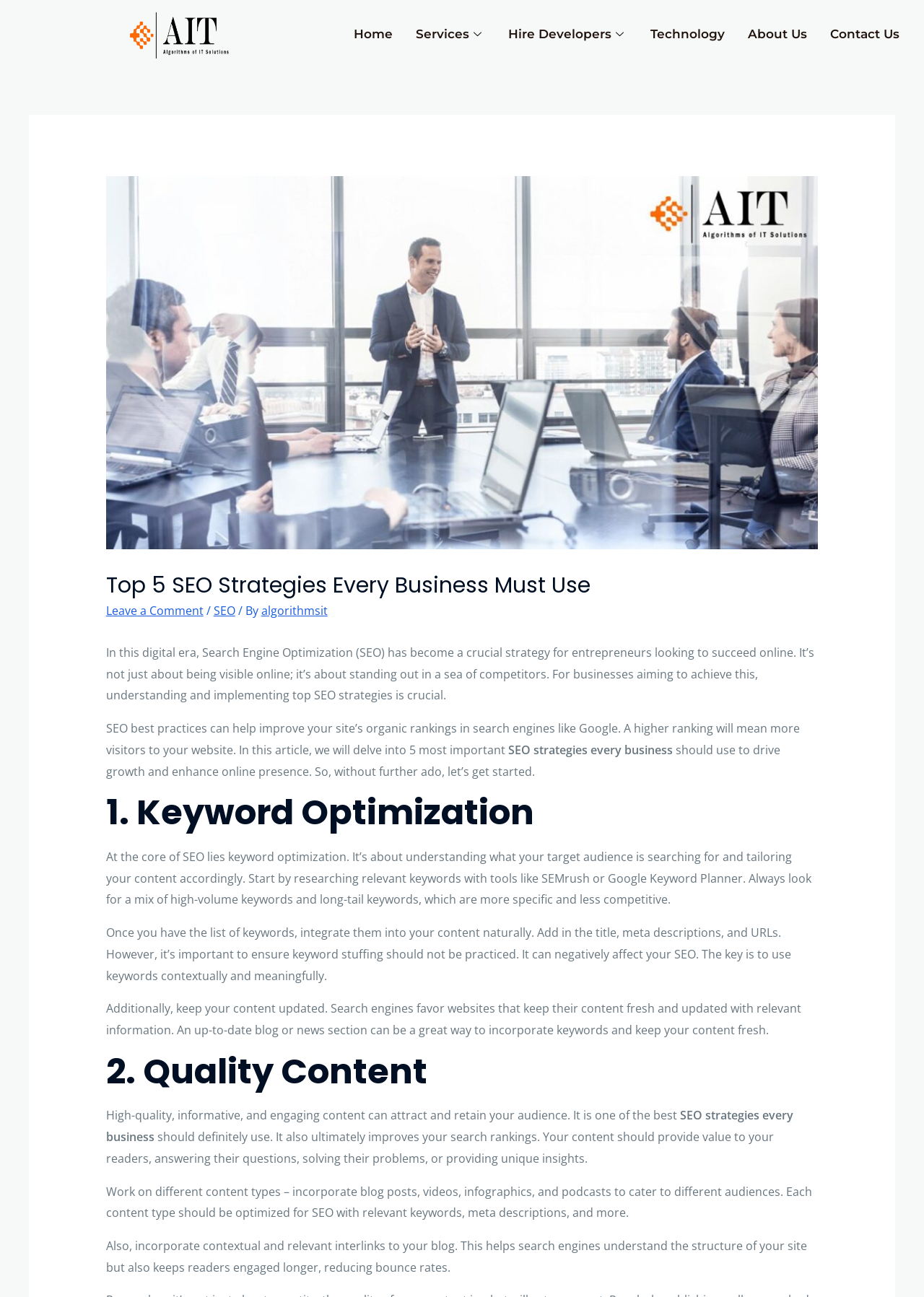Illustrate the webpage thoroughly, mentioning all important details.

The webpage is about Search Engine Optimization (SEO) strategies for businesses. At the top, there is a navigation menu with links to "Home", "Services", "Hire Developers", "Technology", "About Us", and "Contact Us". Below the navigation menu, there is a header section with an image and a heading that reads "Top 5 SEO Strategies Every Business Must Use". 

To the right of the header, there are three links: "Leave a Comment", a separator, and two more links: "SEO" and "algorithmsit". 

The main content of the webpage is divided into sections, each discussing a different SEO strategy. The first section starts with a paragraph of introductory text, followed by a heading "1. Keyword Optimization". This section provides information on how to optimize keywords, including researching relevant keywords, integrating them into content, and avoiding keyword stuffing. 

The next section is headed "2. Quality Content" and discusses the importance of high-quality, informative, and engaging content for SEO. This section also provides tips on creating different content types, optimizing them for SEO, and incorporating interlinks to improve user engagement and search engine understanding. 

Throughout the webpage, there are multiple paragraphs of text, each discussing a specific aspect of SEO strategies. The text is organized into sections with clear headings, making it easy to follow and understand.